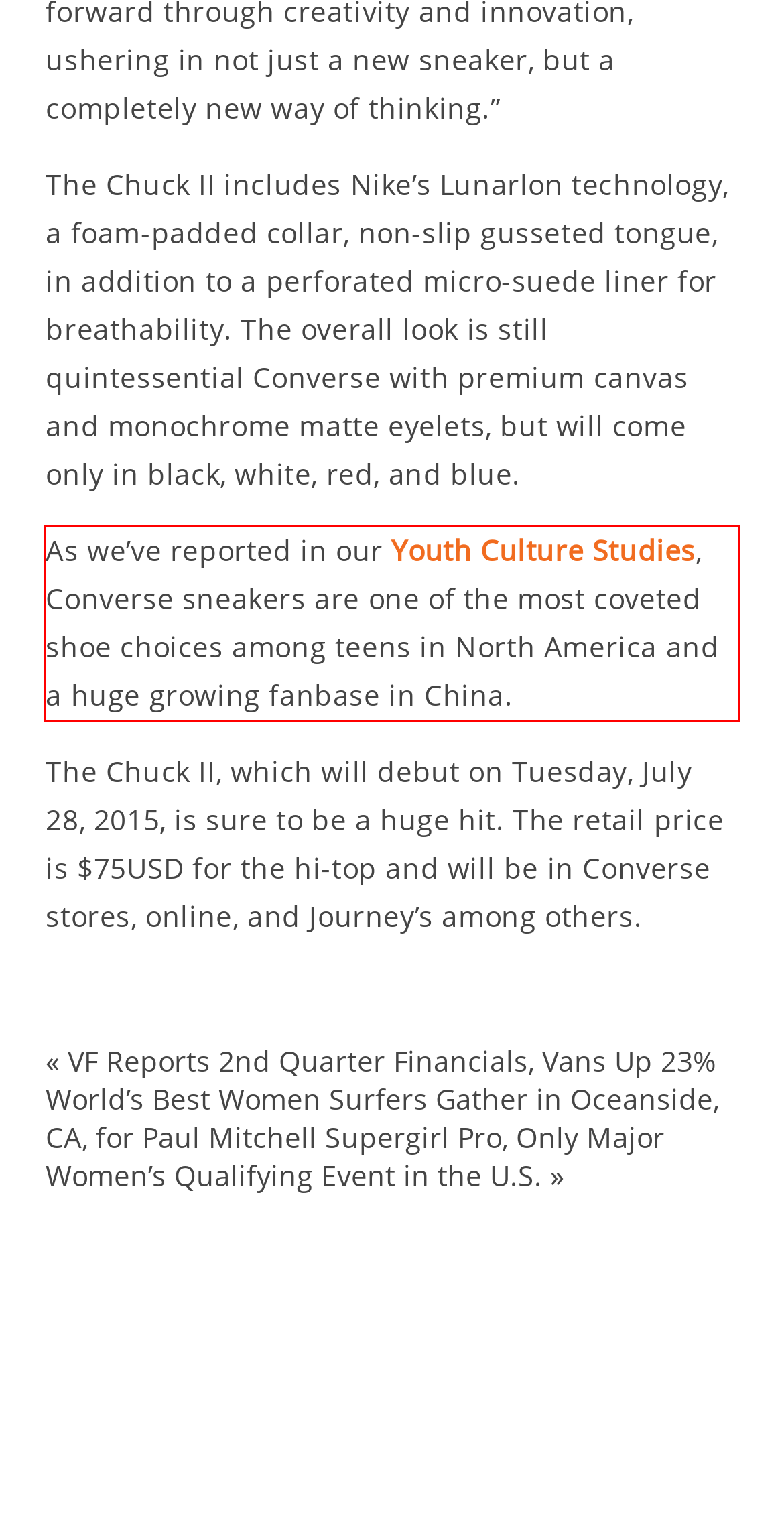Using the provided webpage screenshot, identify and read the text within the red rectangle bounding box.

As we’ve reported in our Youth Culture Studies, Converse sneakers are one of the most coveted shoe choices among teens in North America and a huge growing fanbase in China.